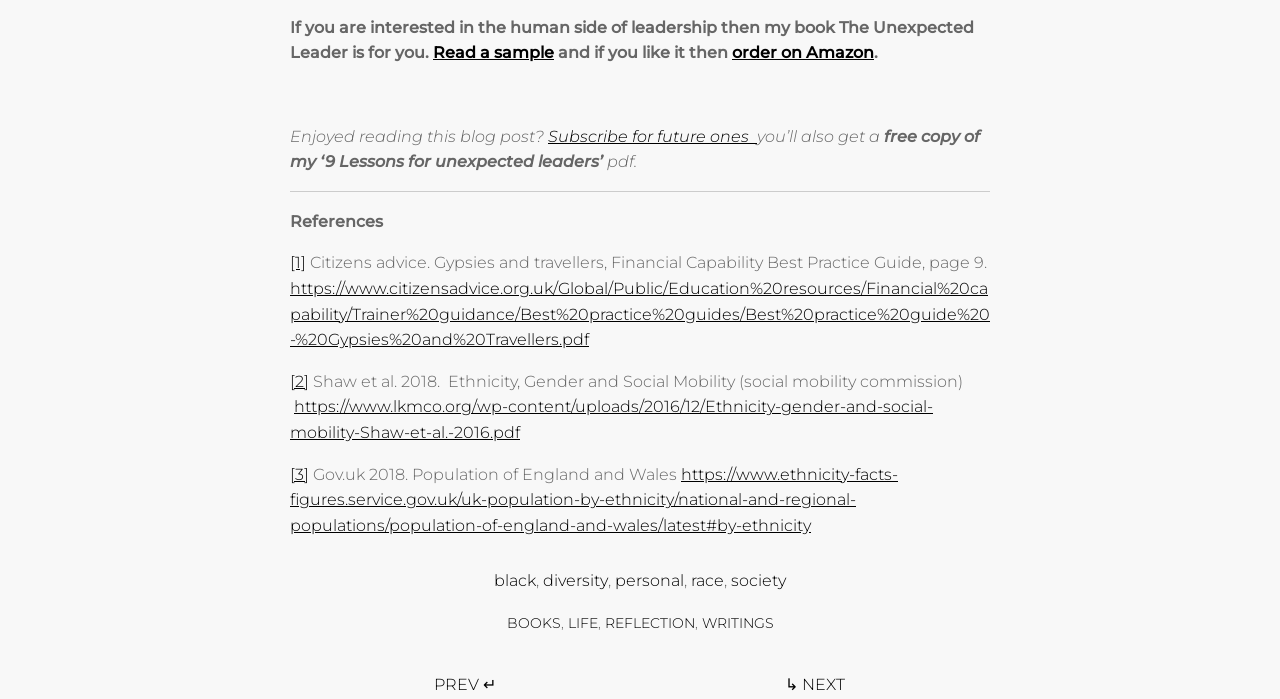Bounding box coordinates are specified in the format (top-left x, top-left y, bottom-right x, bottom-right y). All values are floating point numbers bounded between 0 and 1. Please provide the bounding box coordinate of the region this sentence describes: Subscribe for future ones

[0.428, 0.181, 0.591, 0.208]